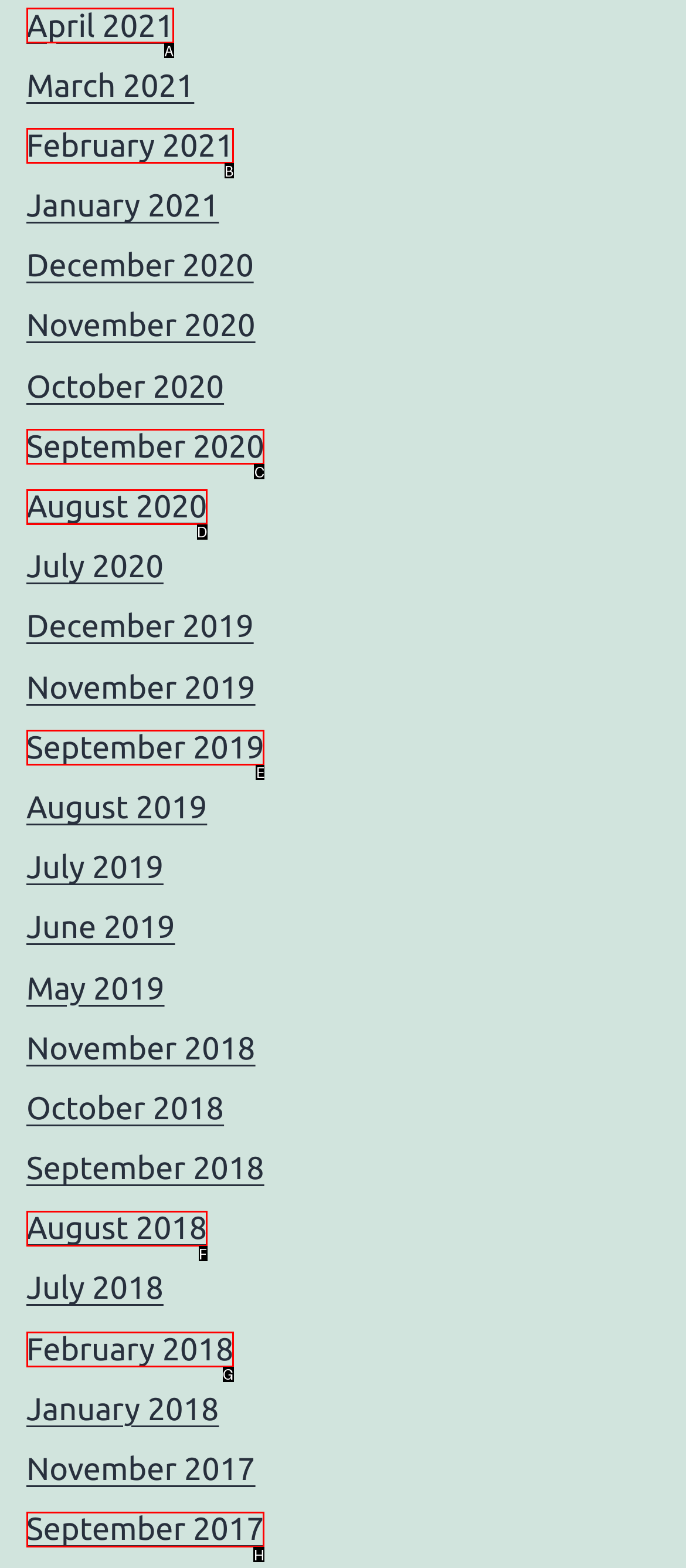Tell me which one HTML element best matches the description: August 2018 Answer with the option's letter from the given choices directly.

F